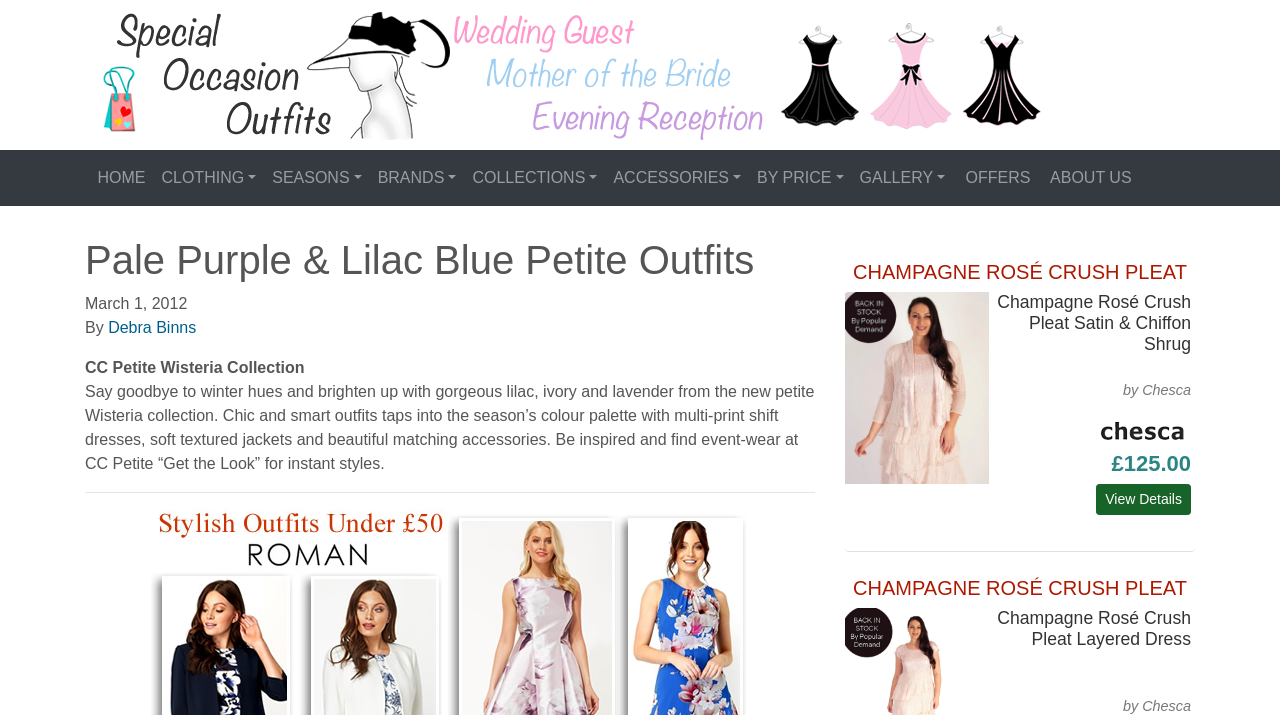Identify the bounding box coordinates for the element that needs to be clicked to fulfill this instruction: "Learn about ABOUT US". Provide the coordinates in the format of four float numbers between 0 and 1: [left, top, right, bottom].

[0.811, 0.221, 0.89, 0.277]